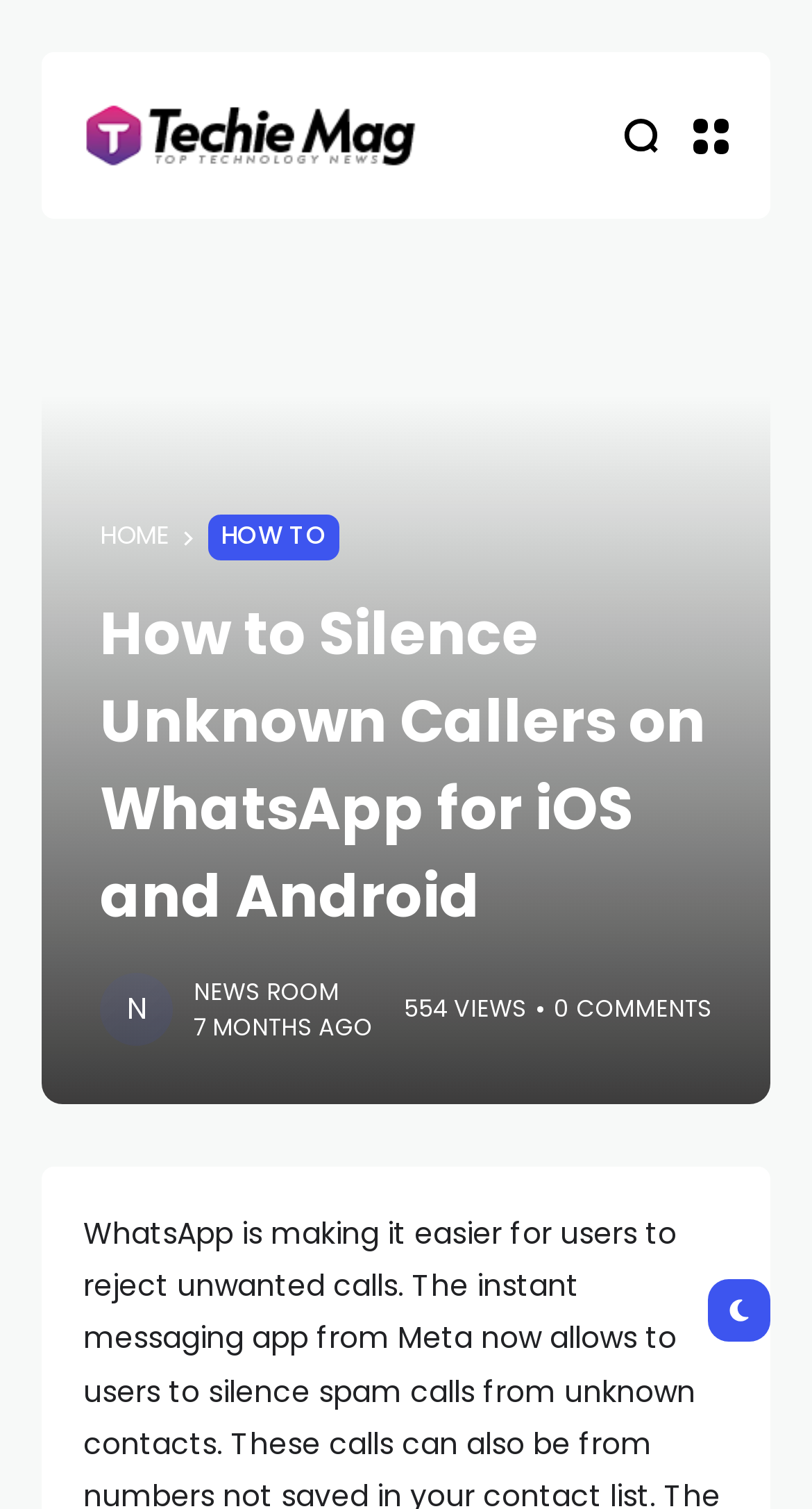Please locate and retrieve the main header text of the webpage.

How to Silence Unknown Callers on WhatsApp for iOS and Android